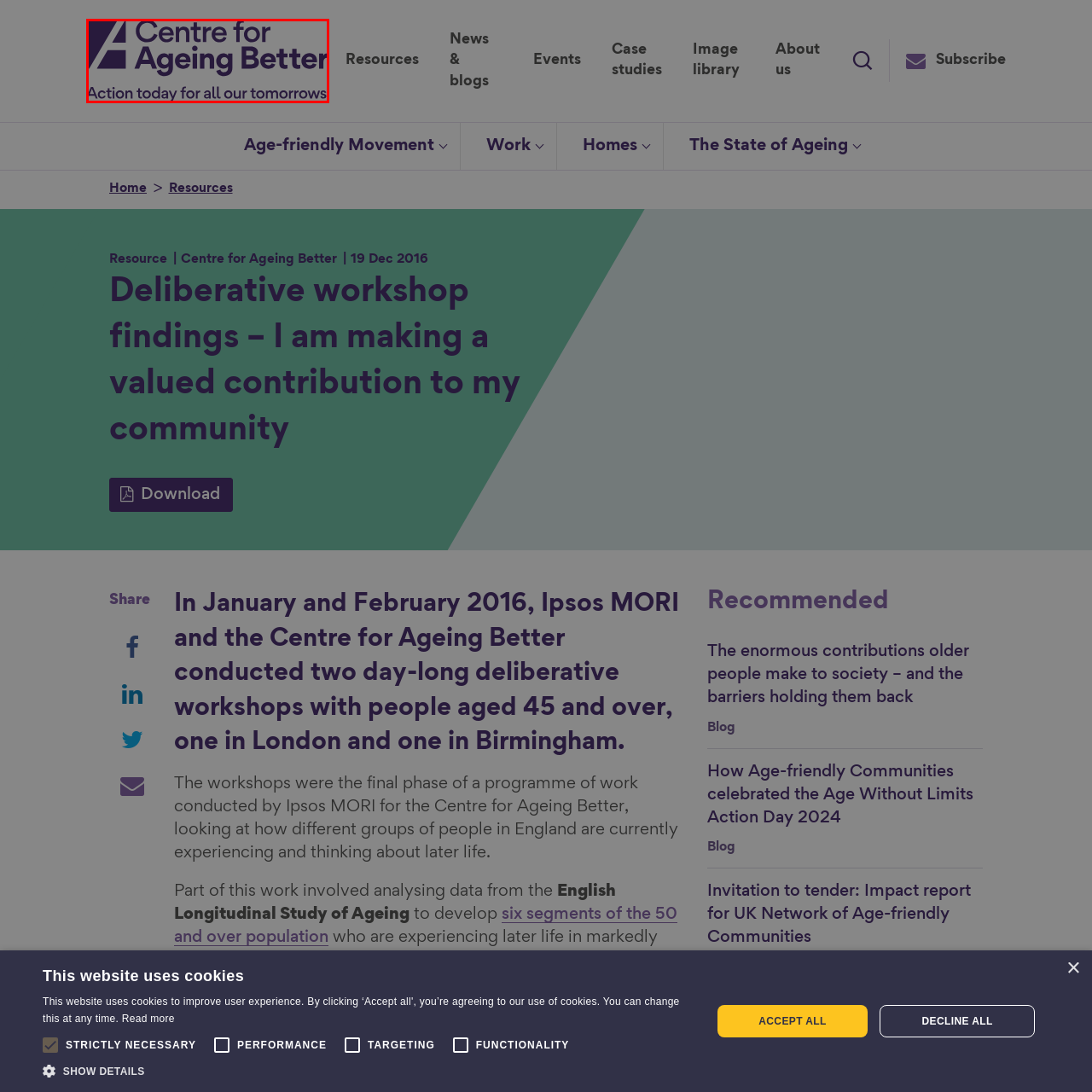Study the image inside the red outline, What is the tagline of the organization? 
Respond with a brief word or phrase.

Action today for all our tomorrows